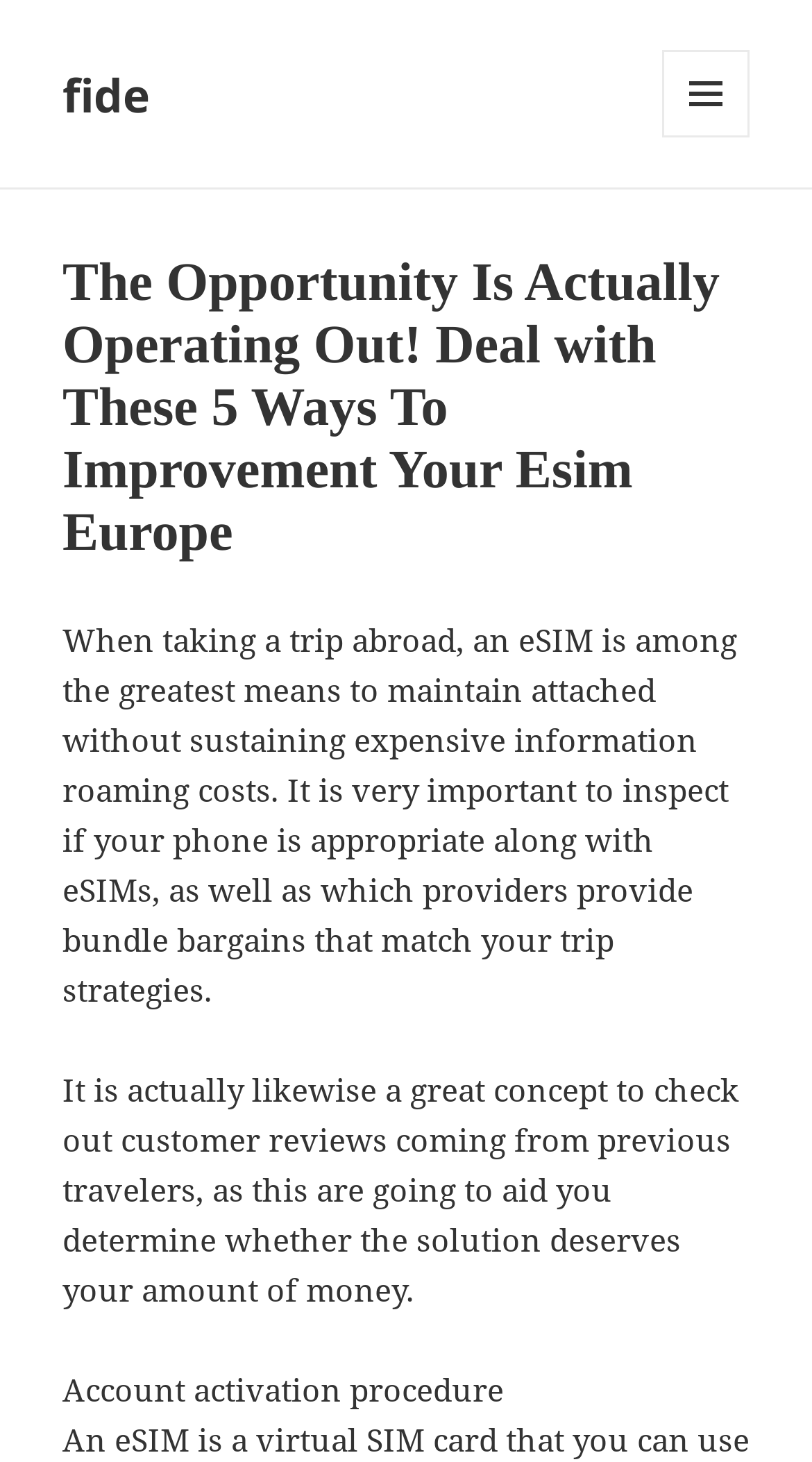Using the description: "fide", identify the bounding box of the corresponding UI element in the screenshot.

[0.077, 0.043, 0.185, 0.085]